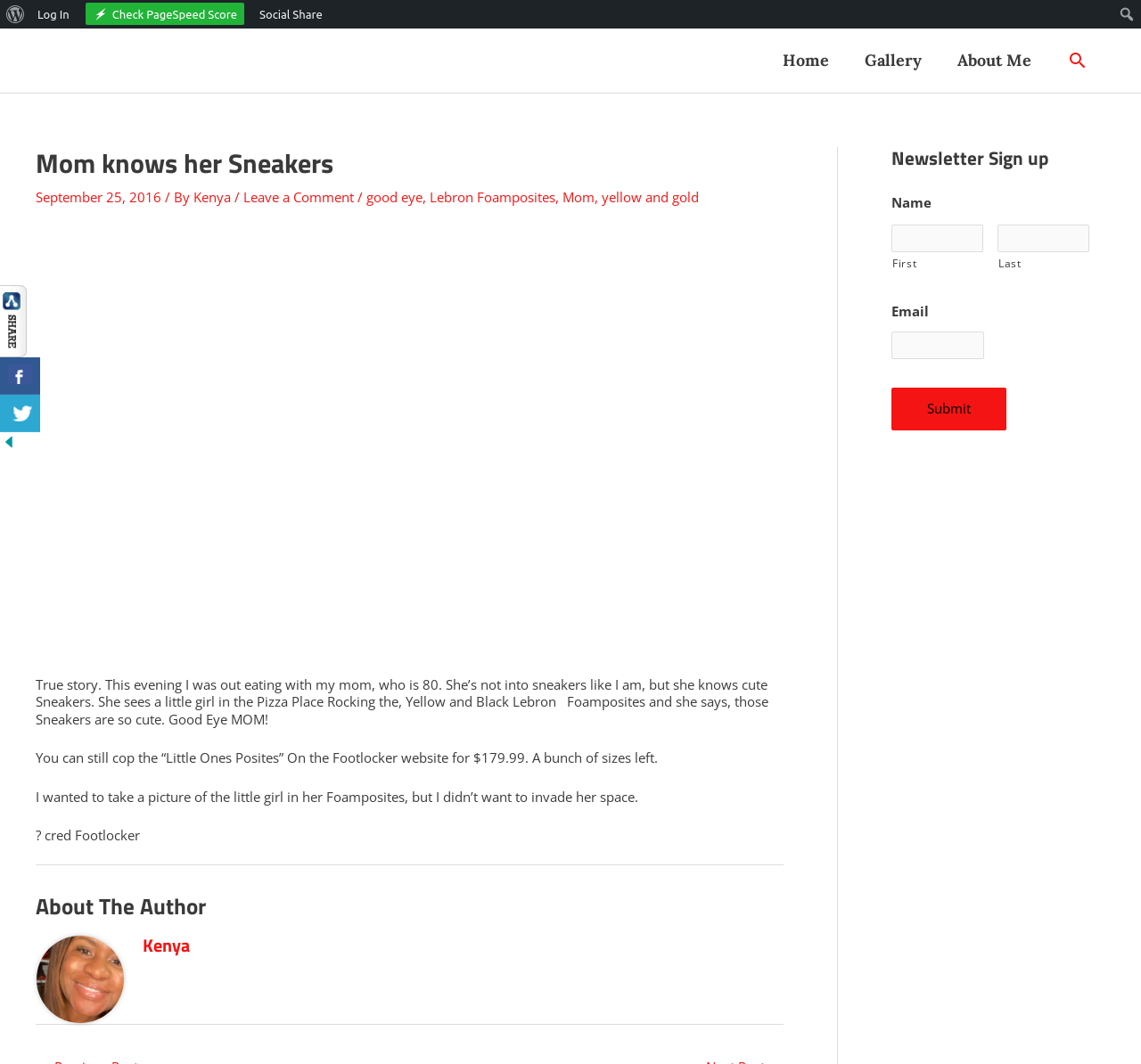Please identify the bounding box coordinates for the region that you need to click to follow this instruction: "Search for something".

[0.976, 0.0, 1.0, 0.027]